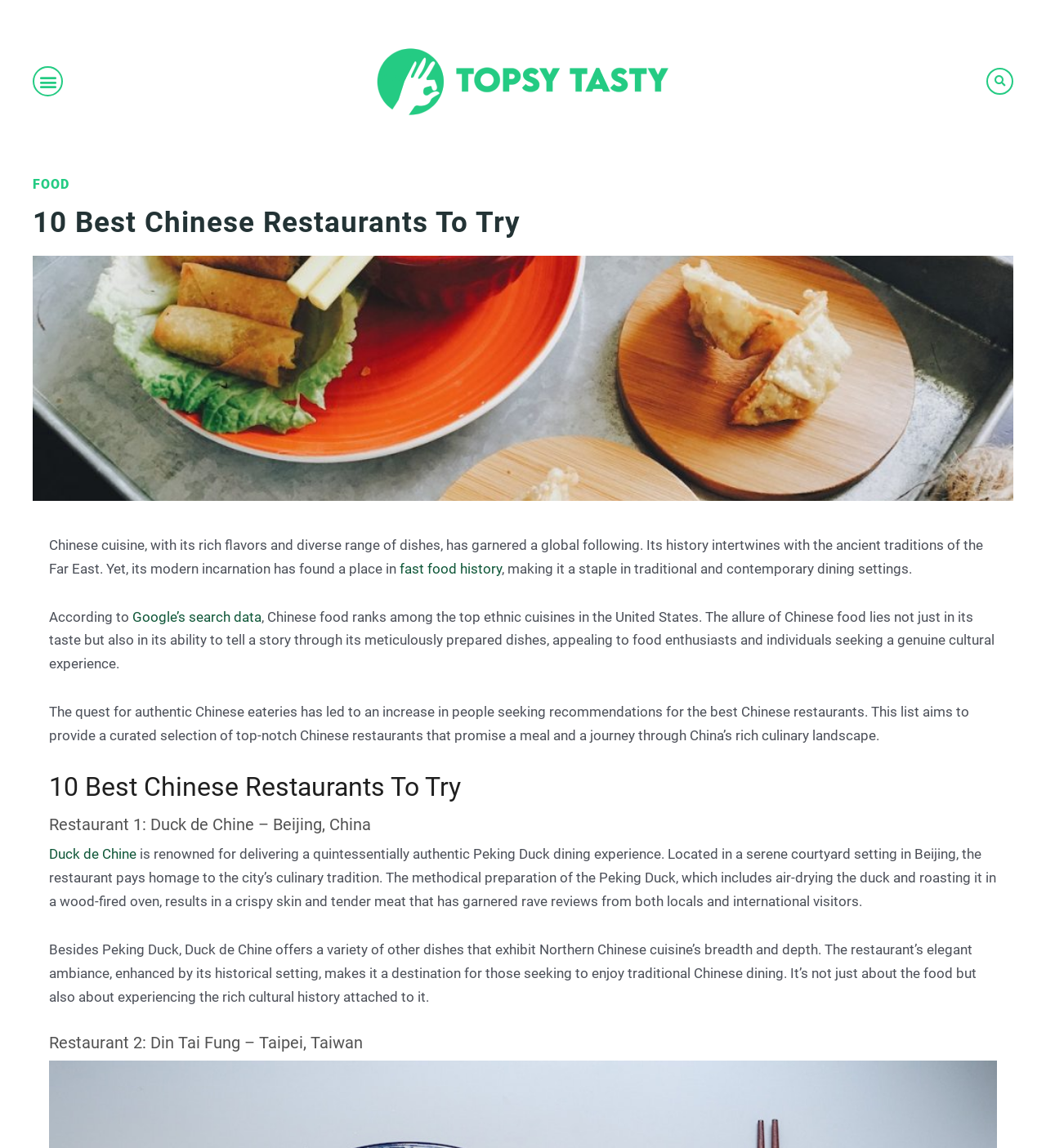Can you give a comprehensive explanation to the question given the content of the image?
How many restaurants are listed?

I counted the number of headings with 'Restaurant' followed by a number, starting from 'Restaurant 1' and ending at 'Restaurant 10', which indicates that there are 10 restaurants listed on this webpage.